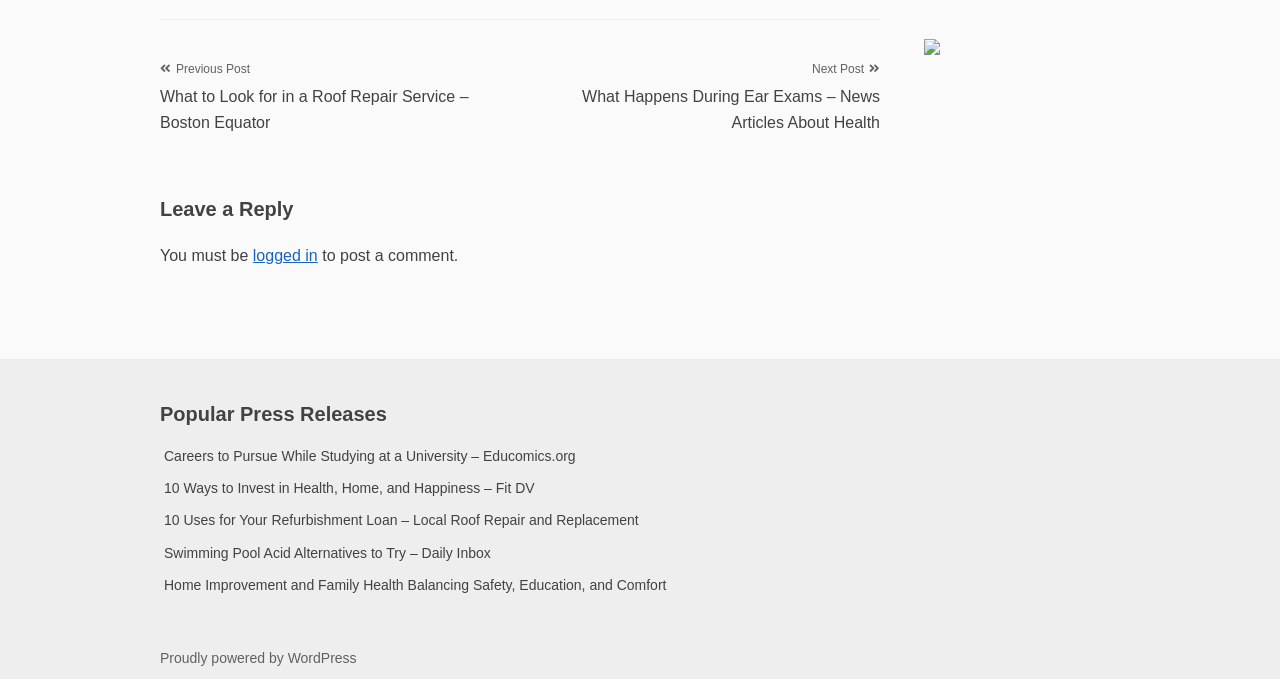Determine the bounding box of the UI element mentioned here: "Meaux Space". The coordinates must be in the format [left, top, right, bottom] with values ranging from 0 to 1.

None